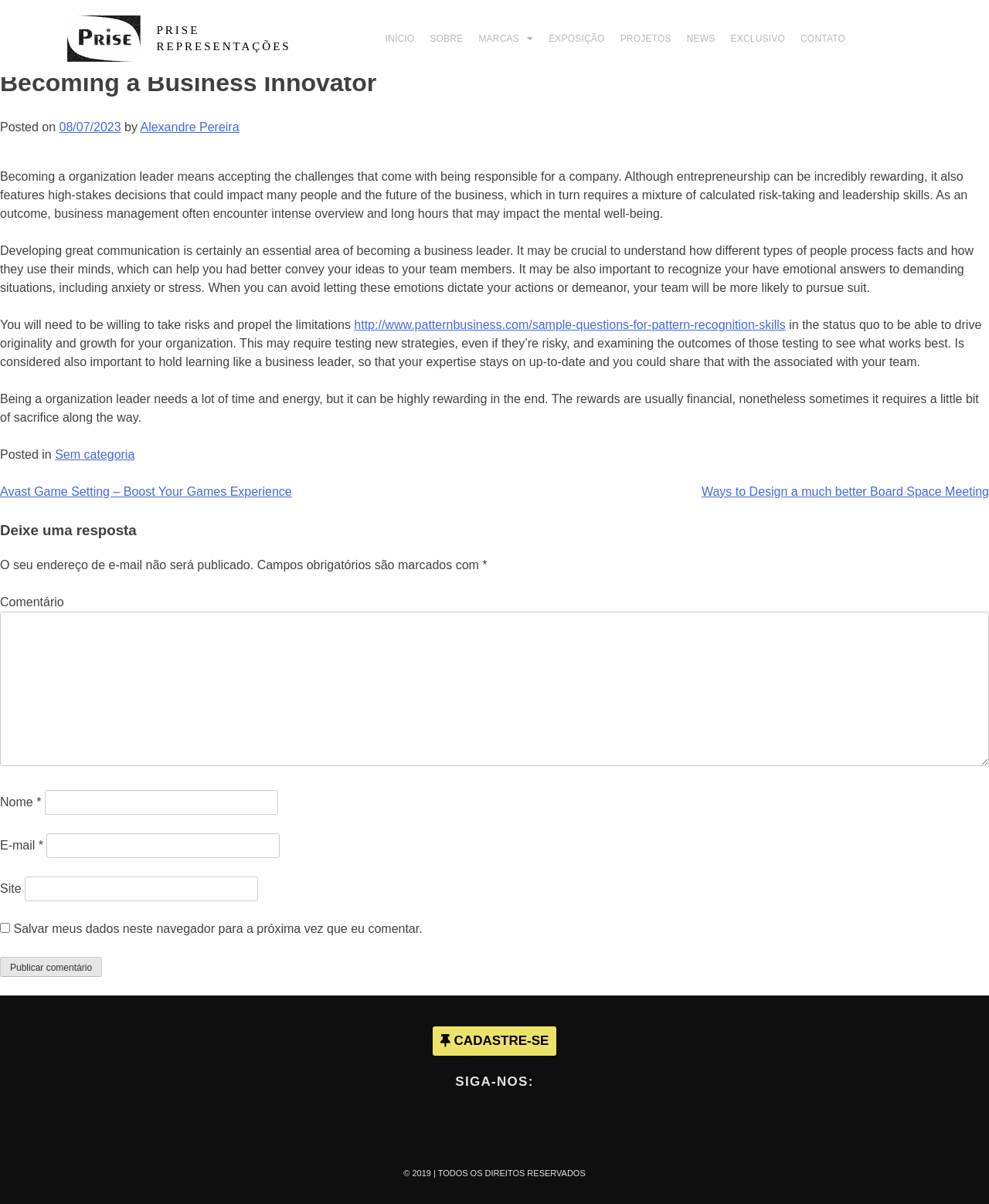Please provide the bounding box coordinates for the element that needs to be clicked to perform the following instruction: "Click on the CADASTRE-SE button". The coordinates should be given as four float numbers between 0 and 1, i.e., [left, top, right, bottom].

[0.437, 0.852, 0.563, 0.877]